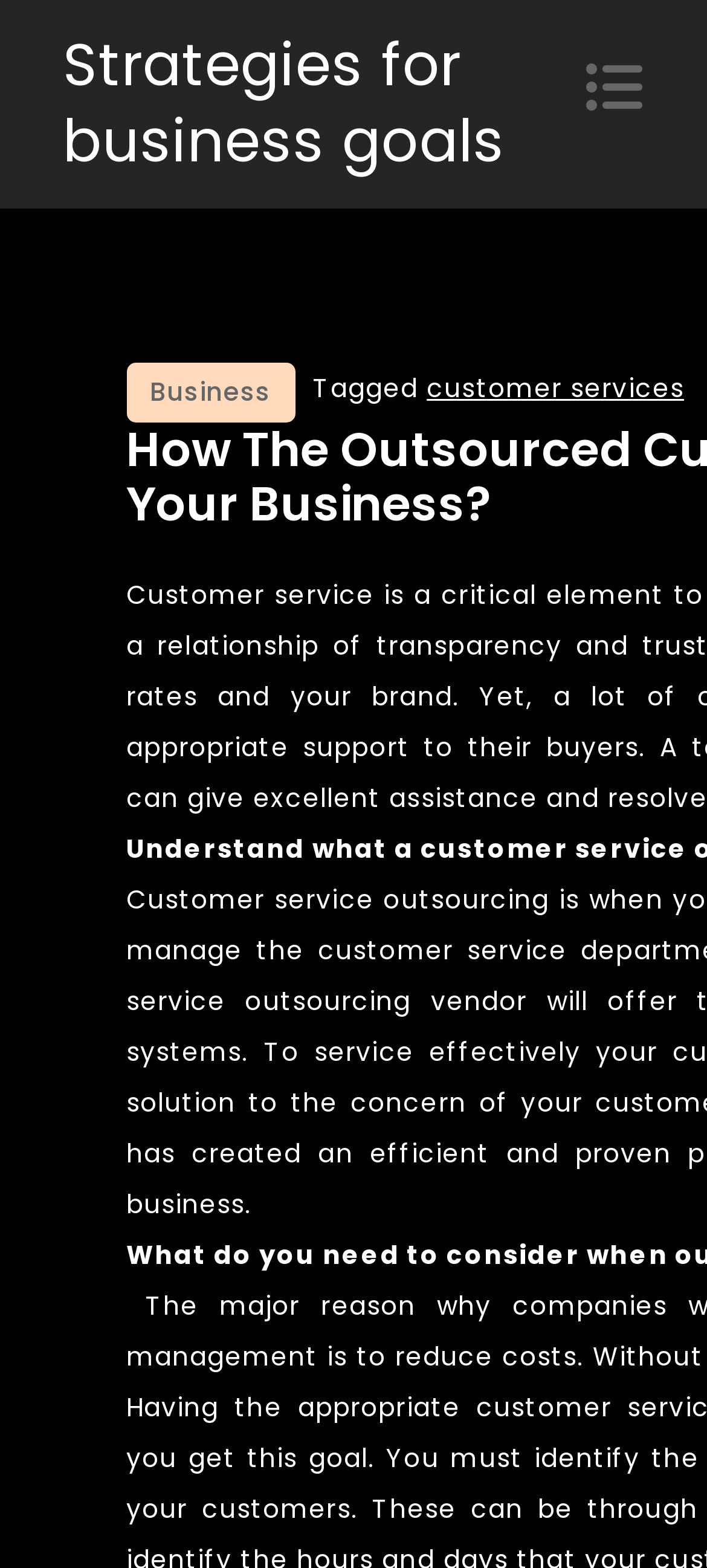Given the description "Business", provide the bounding box coordinates of the corresponding UI element.

[0.178, 0.232, 0.417, 0.27]